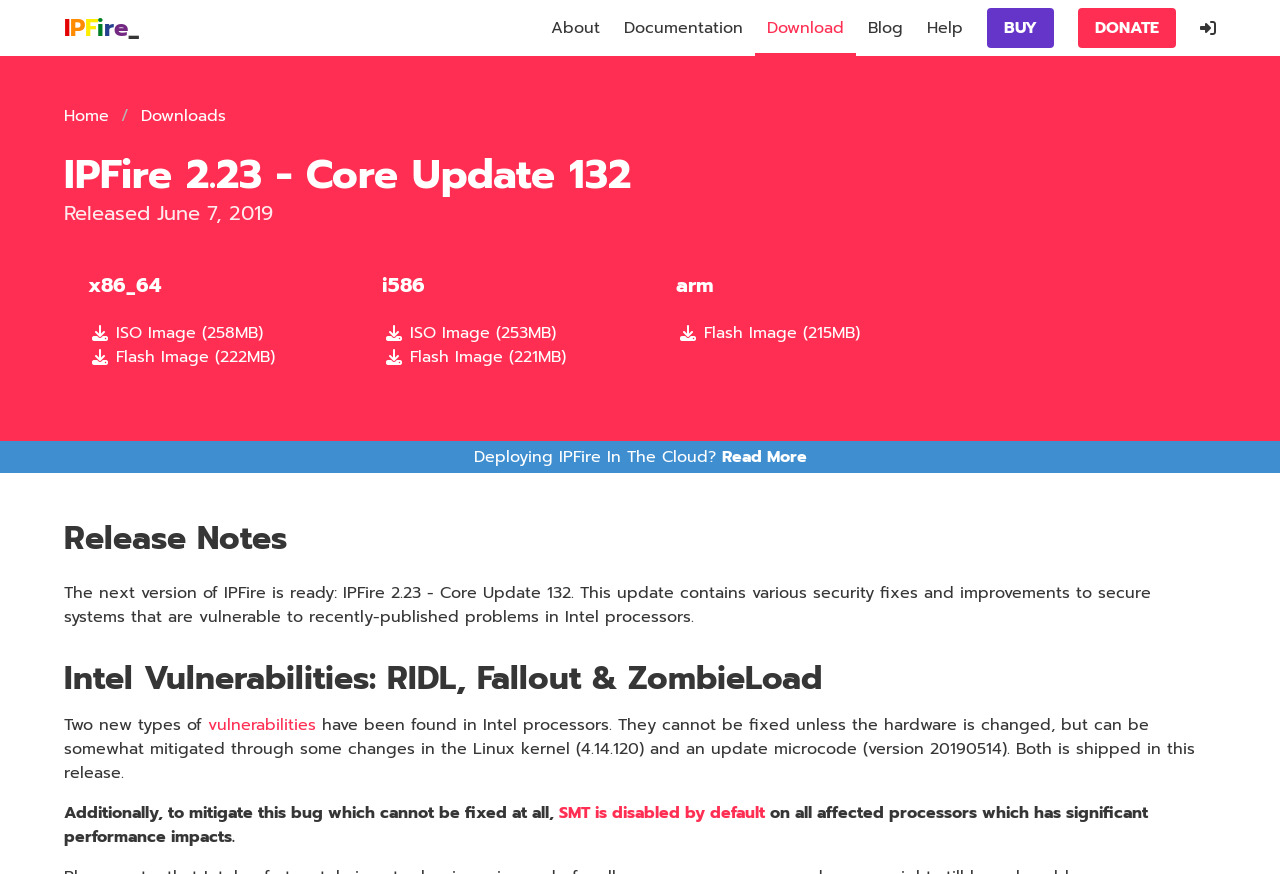Specify the bounding box coordinates of the region I need to click to perform the following instruction: "Click on the 'Read More' link". The coordinates must be four float numbers in the range of 0 to 1, i.e., [left, top, right, bottom].

[0.564, 0.509, 0.63, 0.536]